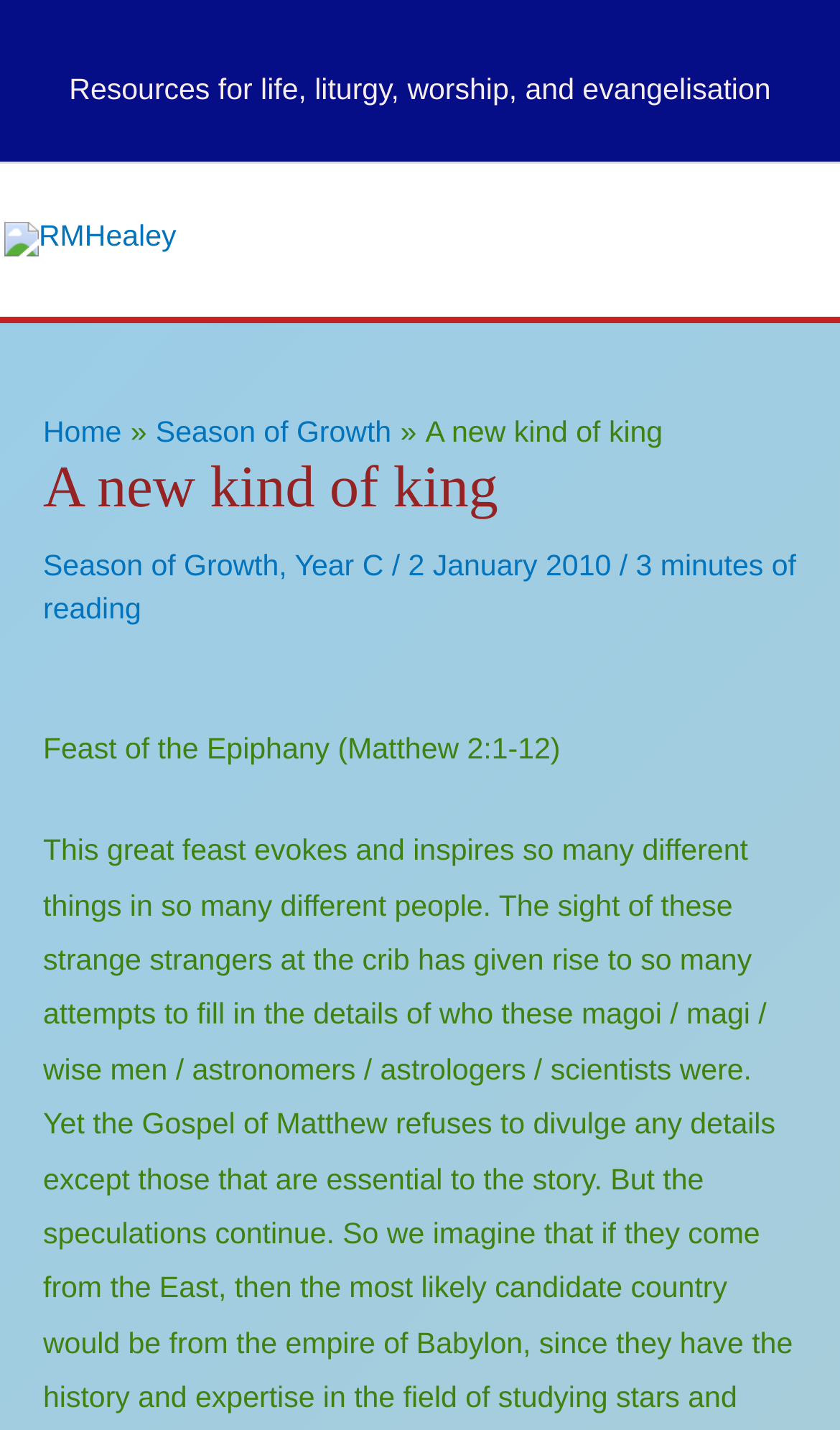What is the feast being celebrated?
Deliver a detailed and extensive answer to the question.

The feast being celebrated can be found in the middle of the webpage, where it says 'Feast of the Epiphany (Matthew 2:1-12)' in a static text format.